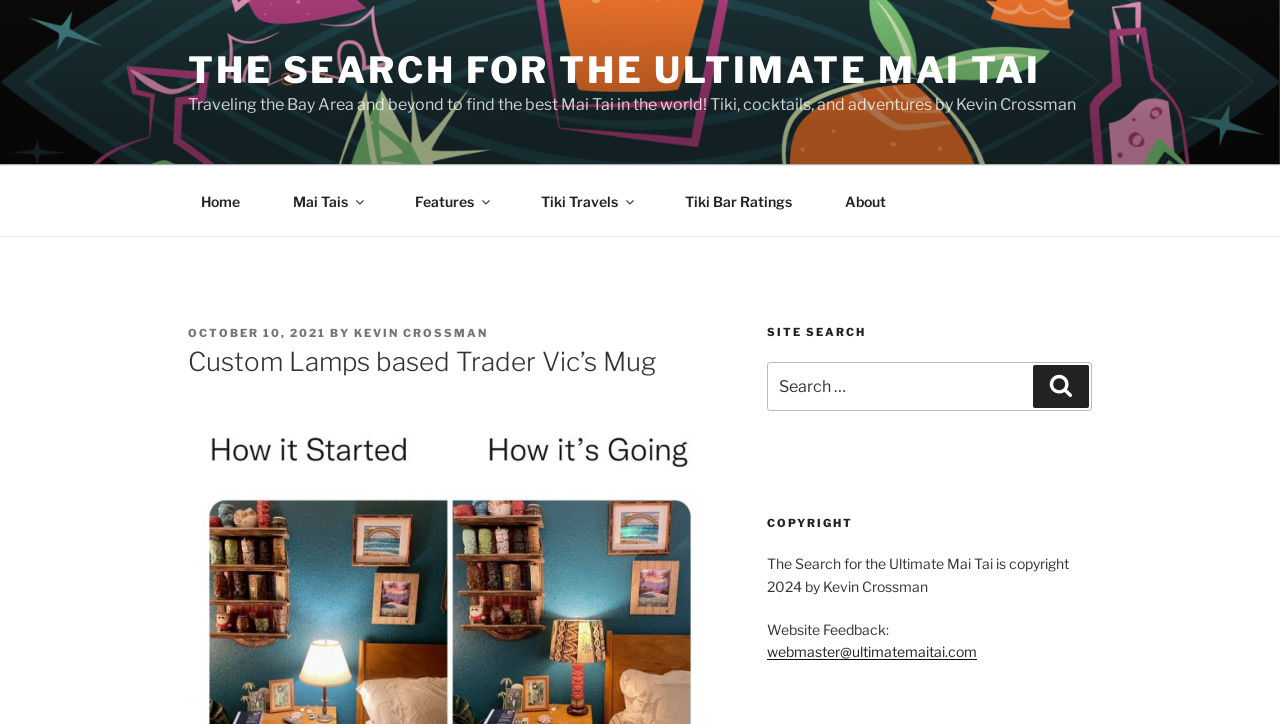Provide the bounding box coordinates for the area that should be clicked to complete the instruction: "Search for something".

[0.599, 0.501, 0.853, 0.567]